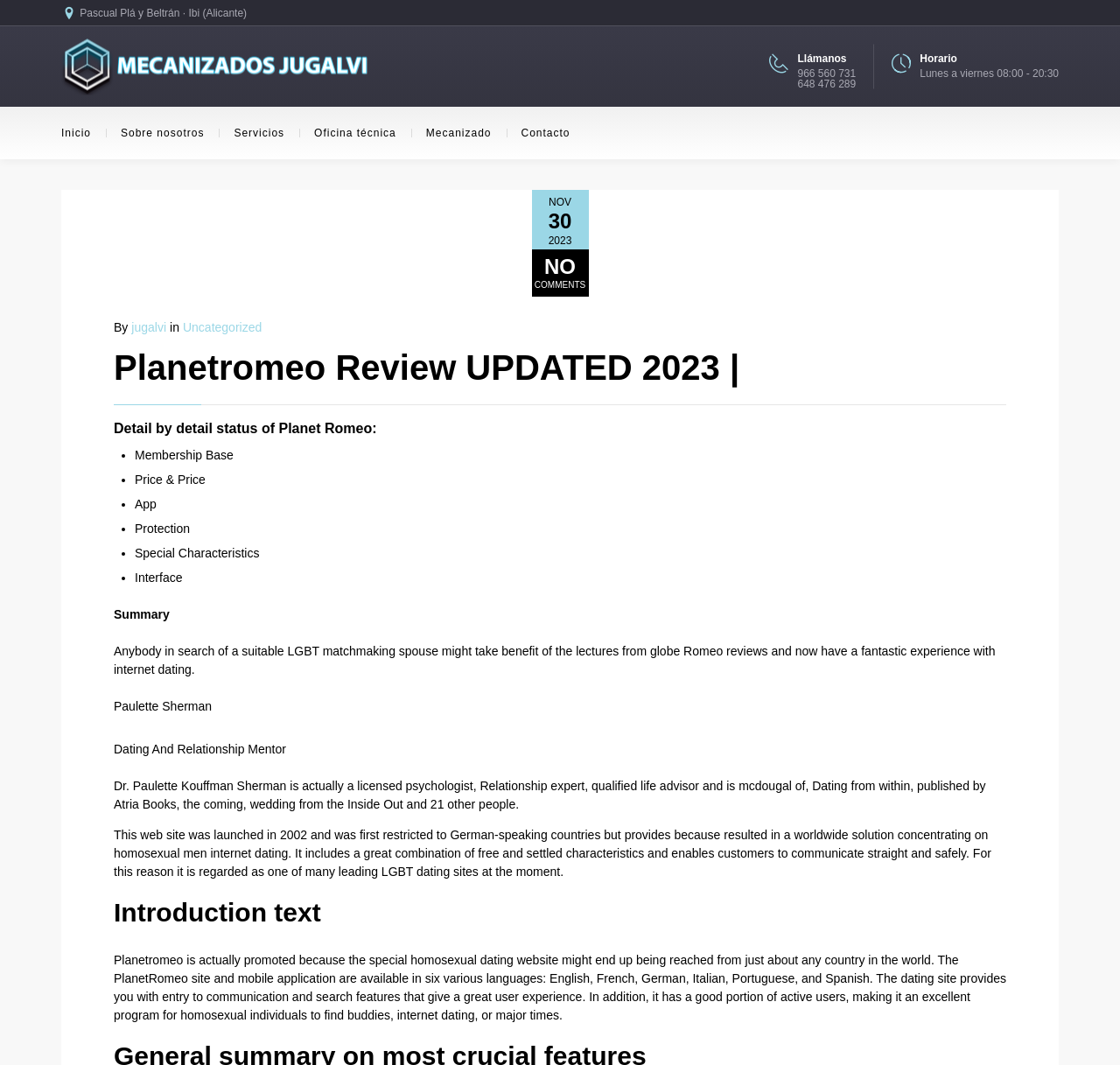Determine the bounding box of the UI element mentioned here: "Aws x ray documentation?". The coordinates must be in the format [left, top, right, bottom] with values ranging from 0 to 1.

None